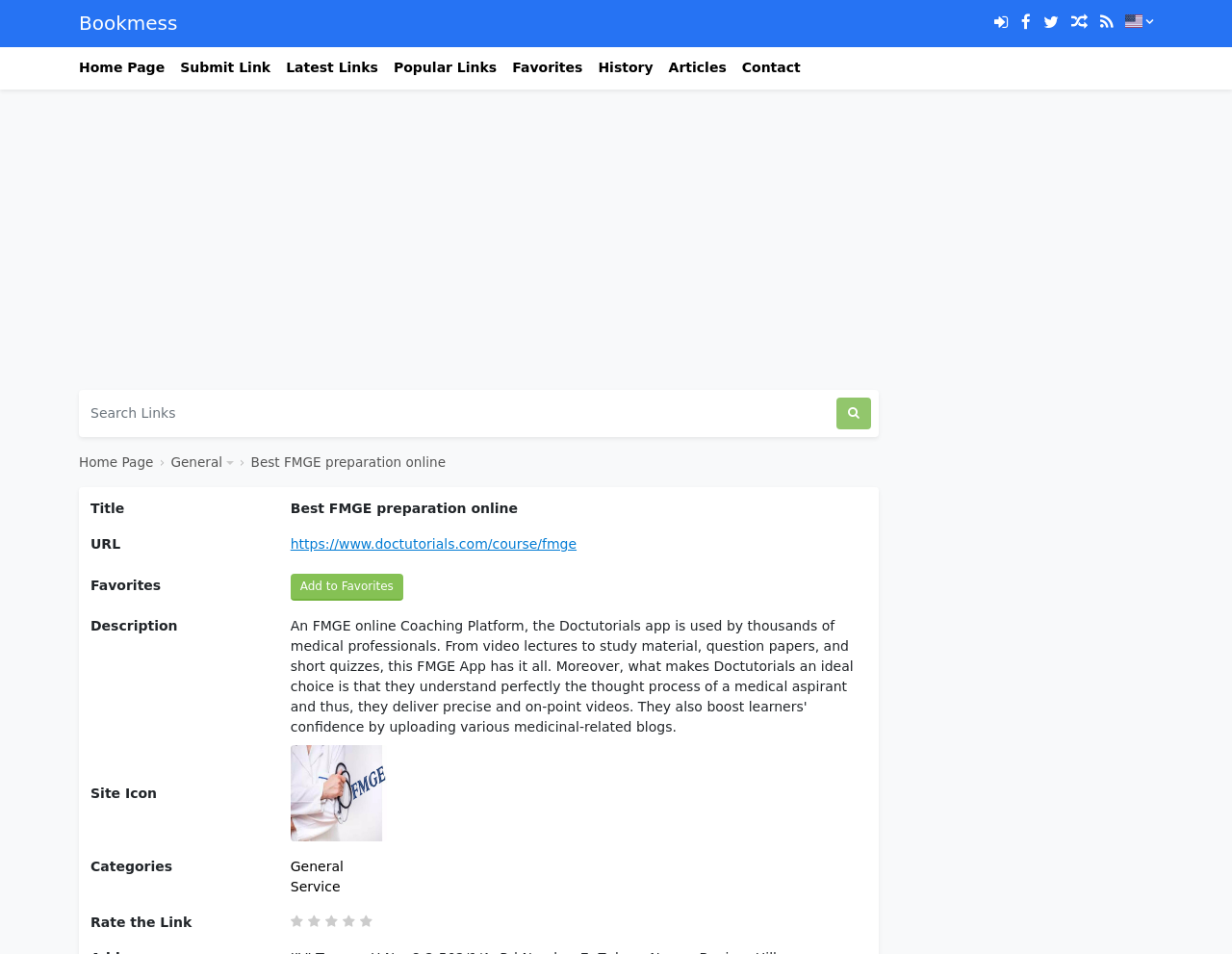Please provide a detailed answer to the question below by examining the image:
What is the purpose of the Doctutorials app?

Based on the webpage, the Doctutorials app is used for FMGE online coaching, which is a platform for medical professionals to prepare for the Foreign Medical Graduates Examination.